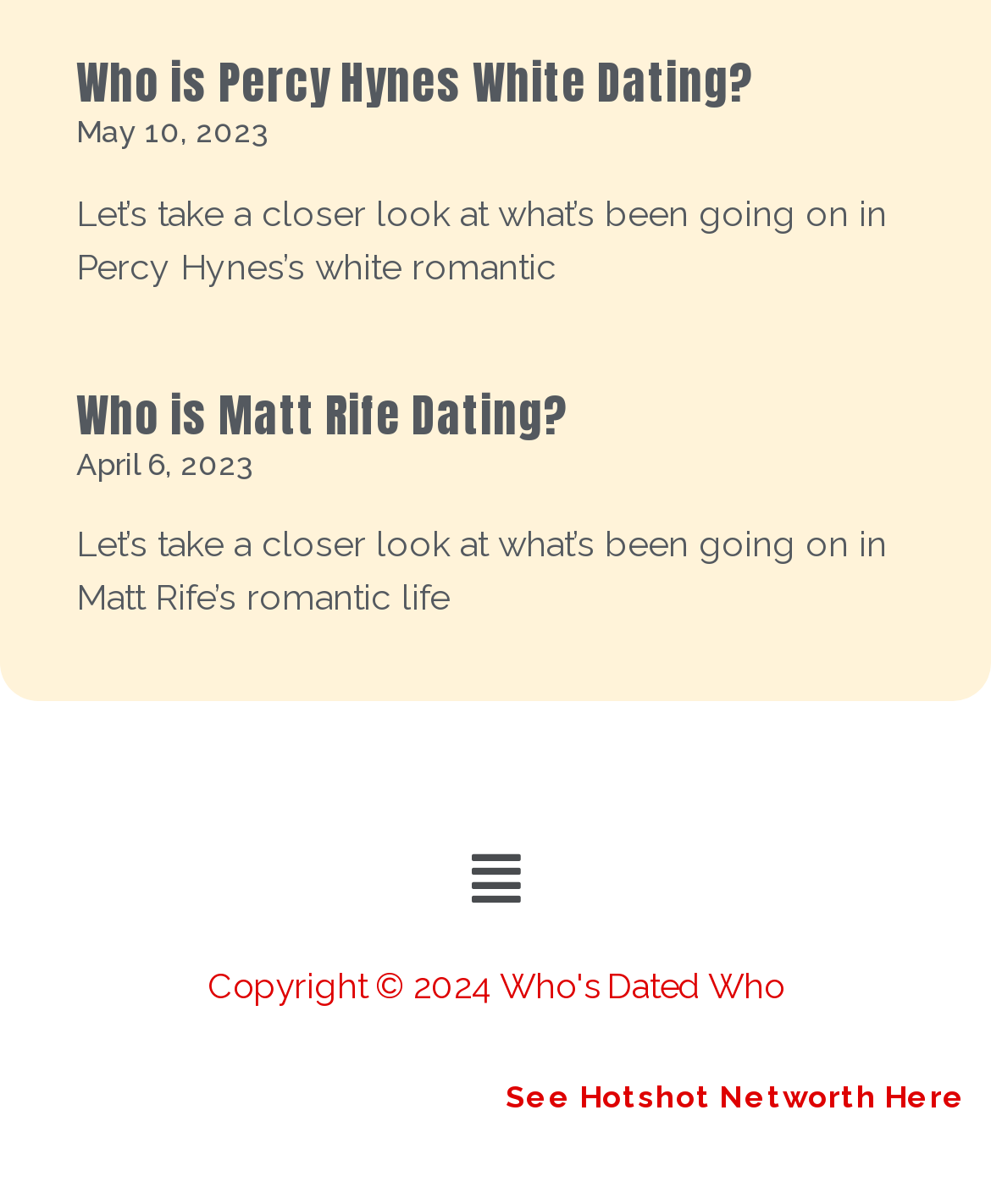How many articles are on this webpage?
Based on the image, respond with a single word or phrase.

2